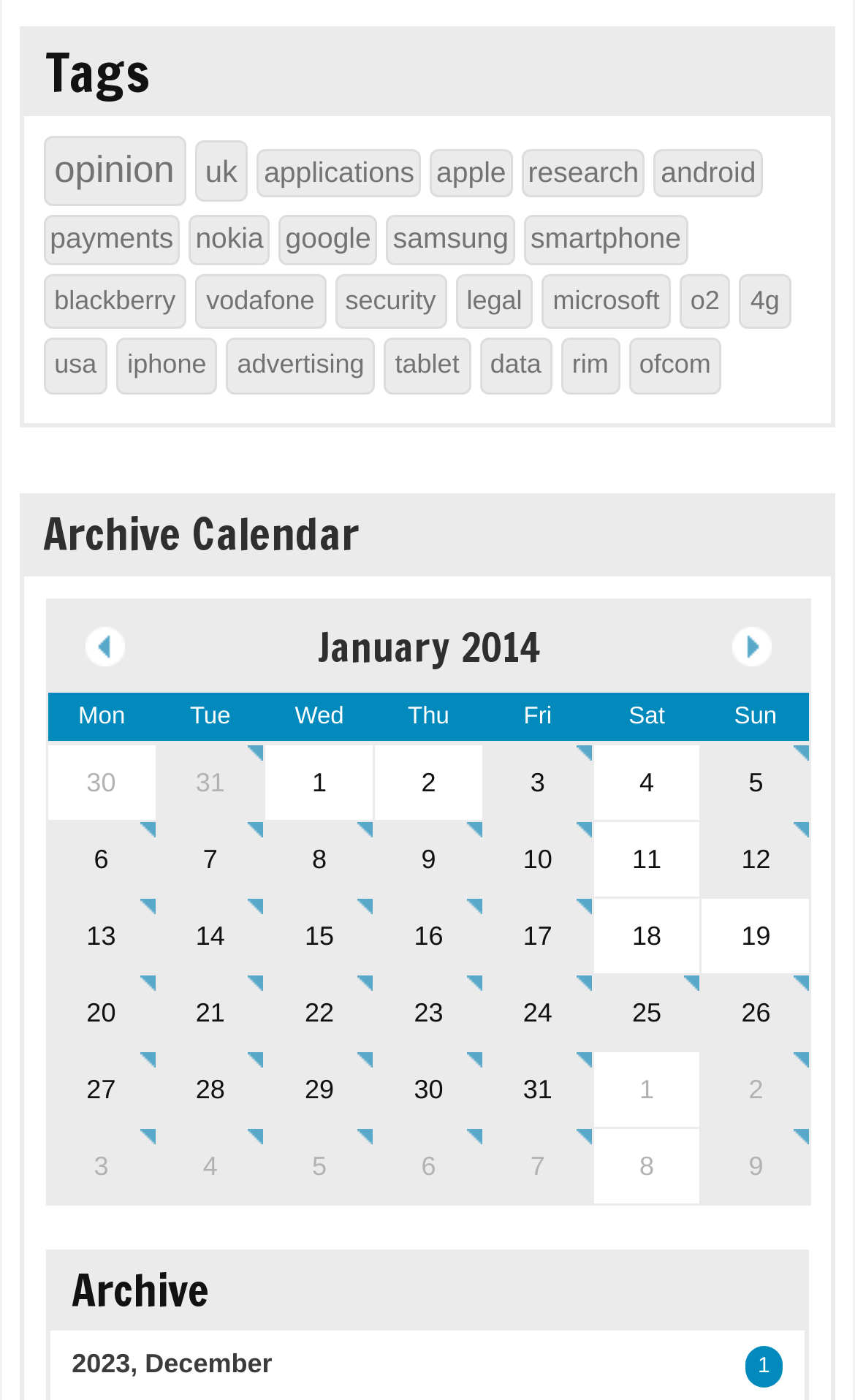Determine the bounding box coordinates of the clickable element to complete this instruction: "Click on the 'apple' link". Provide the coordinates in the format of four float numbers between 0 and 1, [left, top, right, bottom].

[0.503, 0.106, 0.6, 0.142]